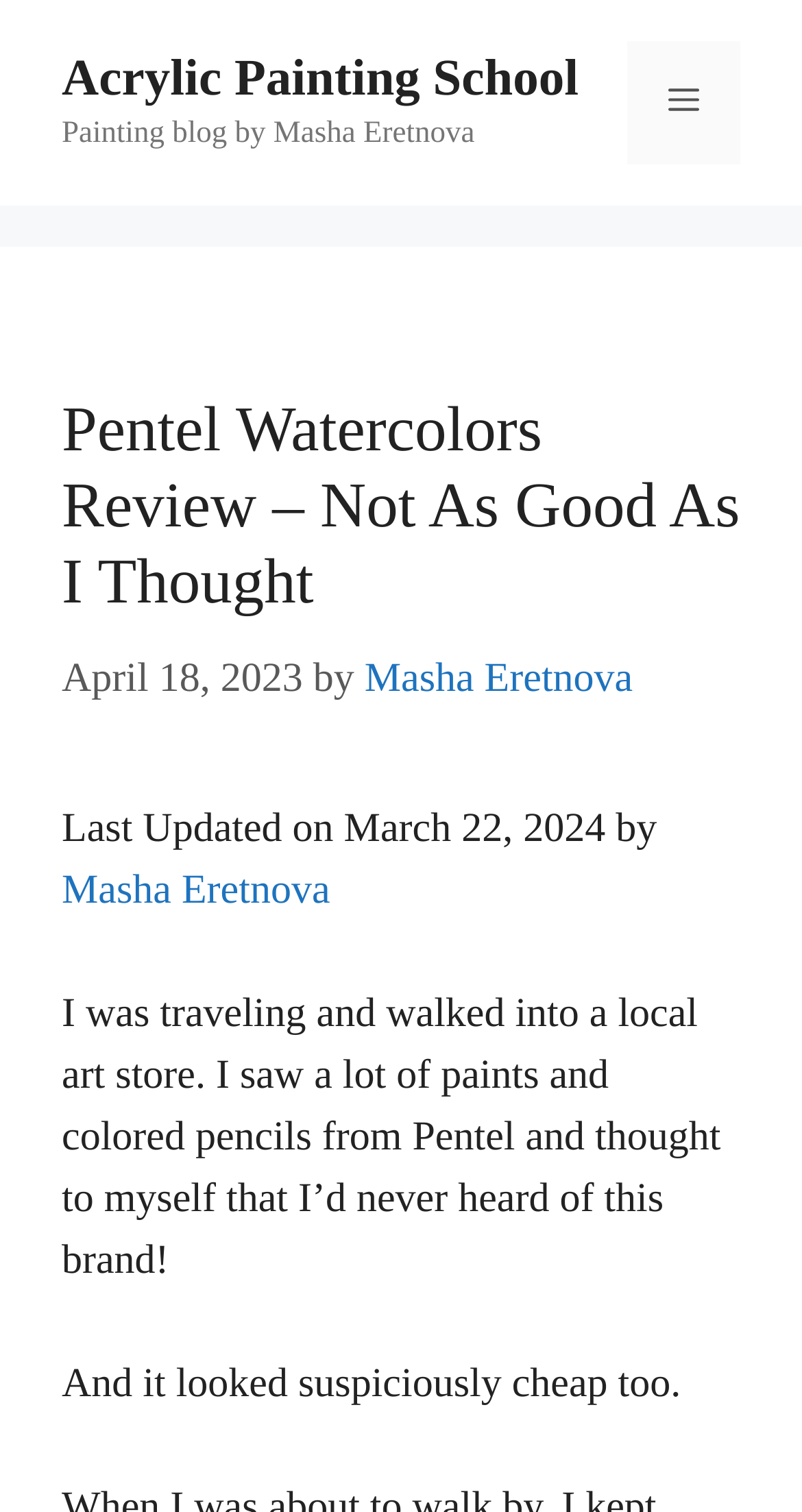Identify and generate the primary title of the webpage.

Pentel Watercolors Review – Not As Good As I Thought